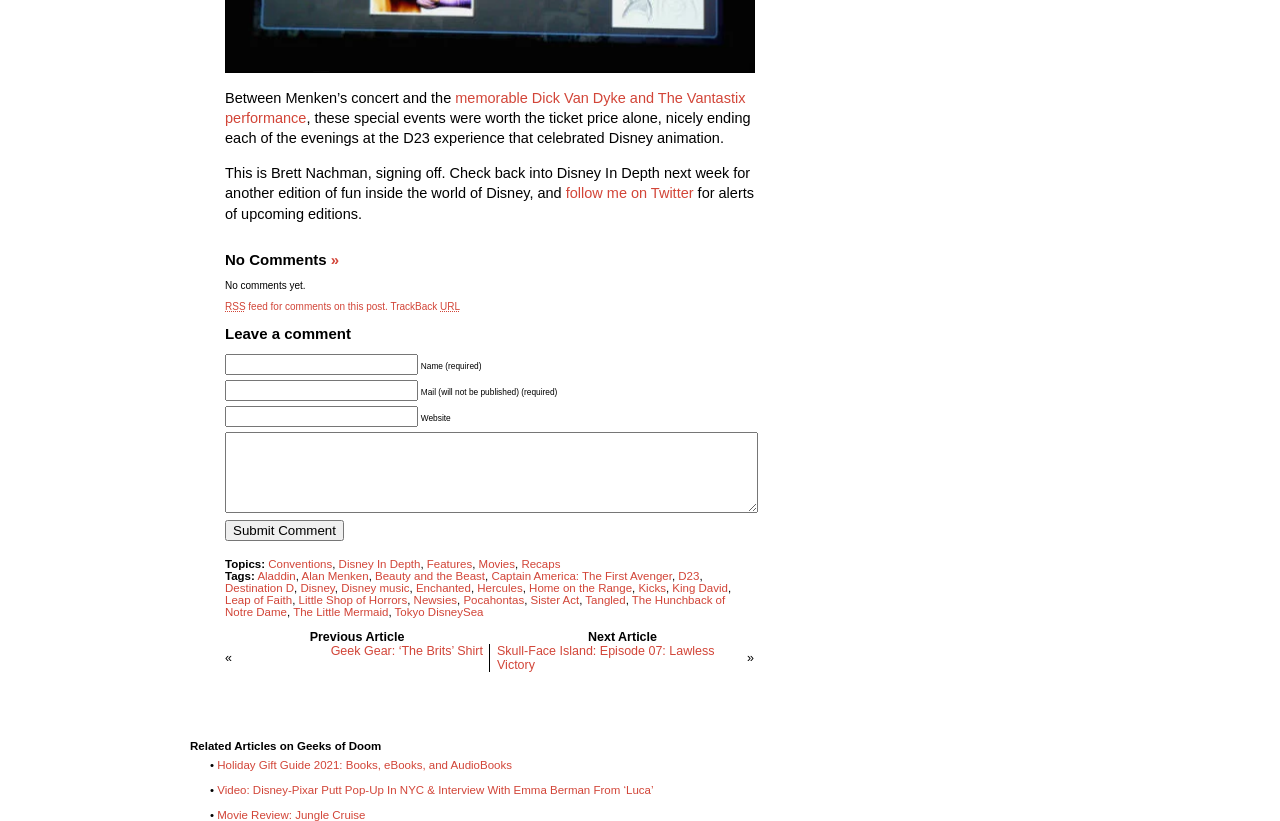Locate the bounding box of the UI element defined by this description: "King David". The coordinates should be given as four float numbers between 0 and 1, formatted as [left, top, right, bottom].

[0.525, 0.709, 0.569, 0.724]